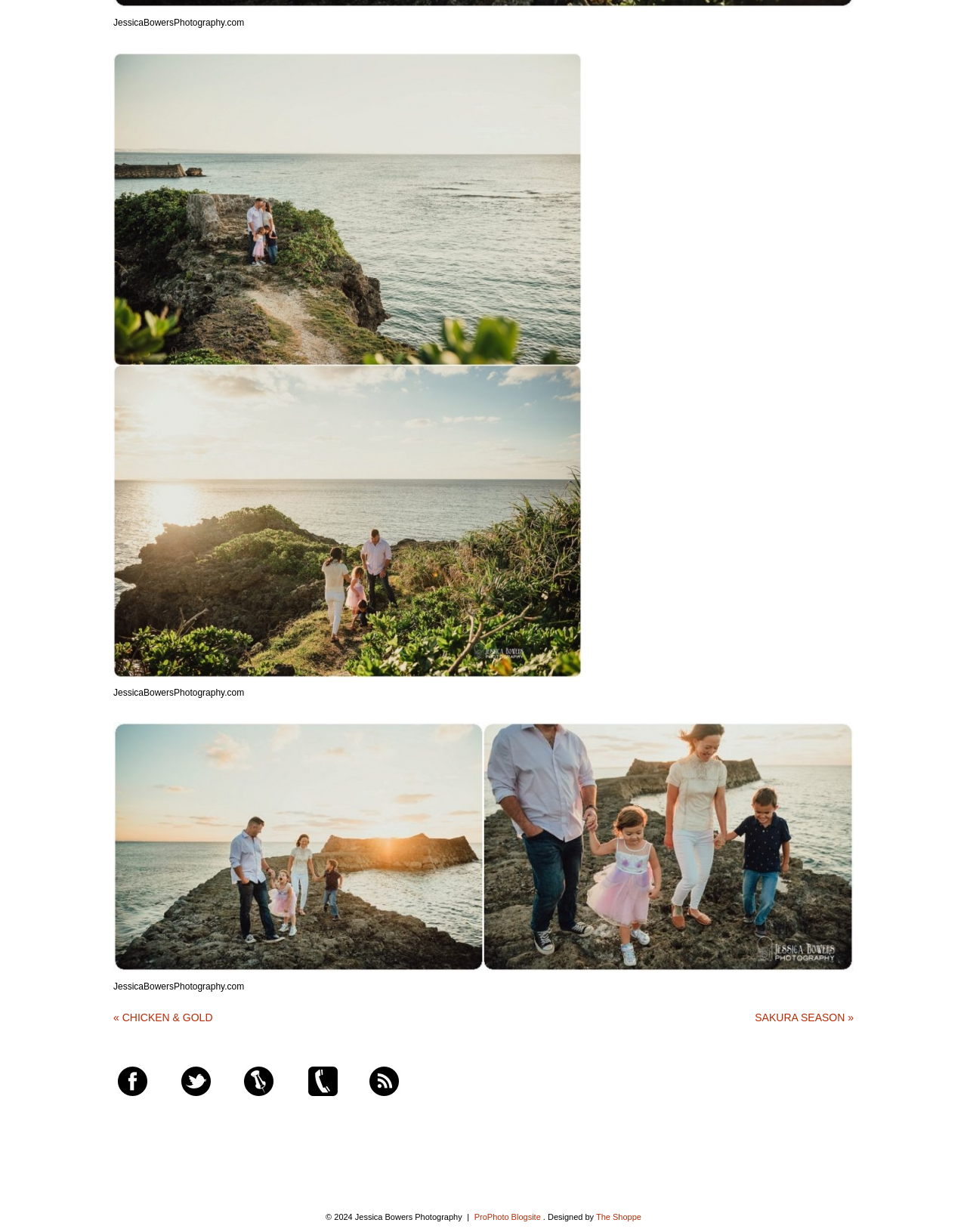What is the name of the blogsite?
Please provide an in-depth and detailed response to the question.

The name of the blogsite can be found in the link element with the text 'ProPhoto Blogsite' at the bottom of the page, next to the copyright information.